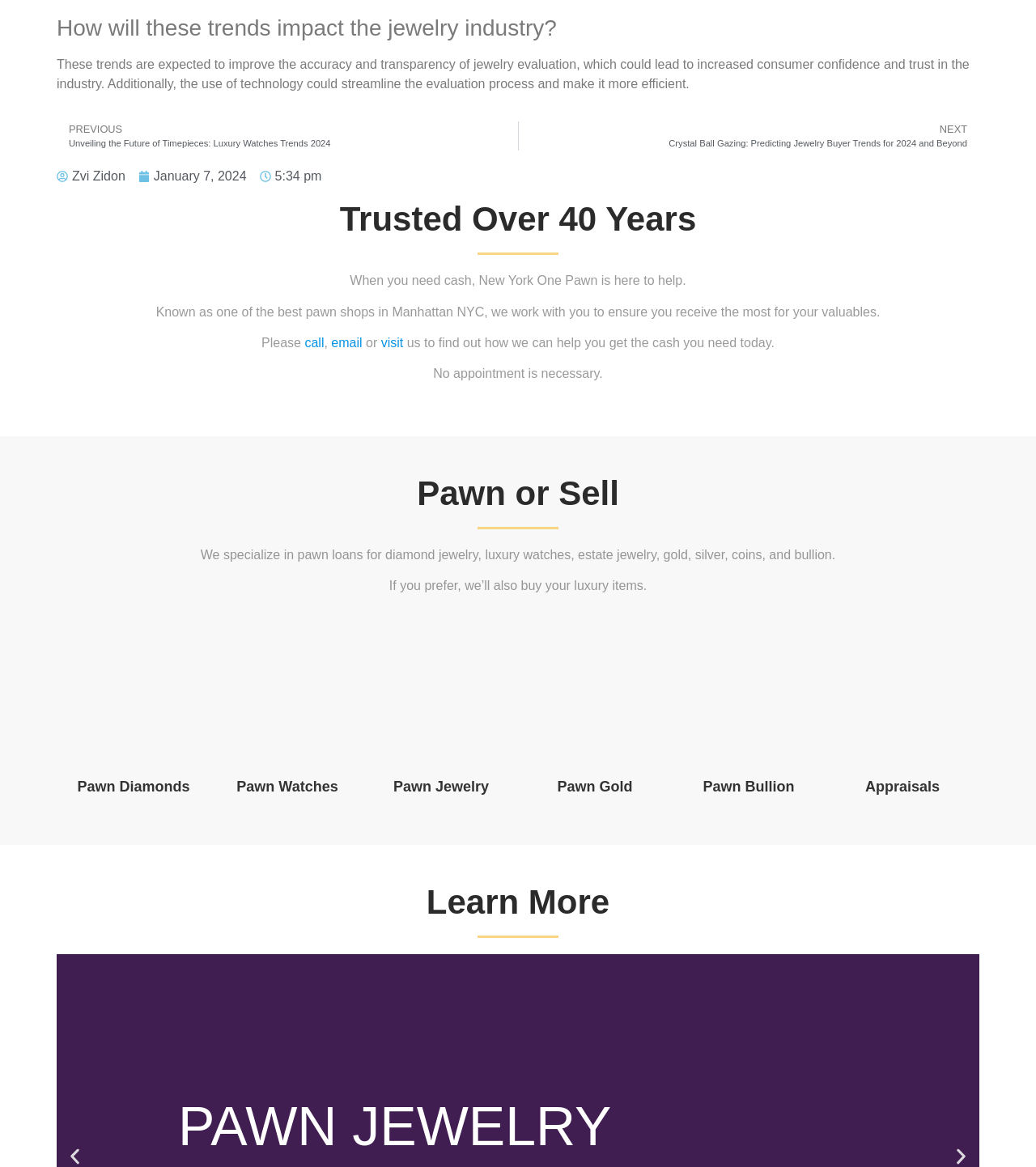Identify the bounding box for the UI element described as: "Appraisals". Ensure the coordinates are four float numbers between 0 and 1, formatted as [left, top, right, bottom].

[0.835, 0.667, 0.907, 0.681]